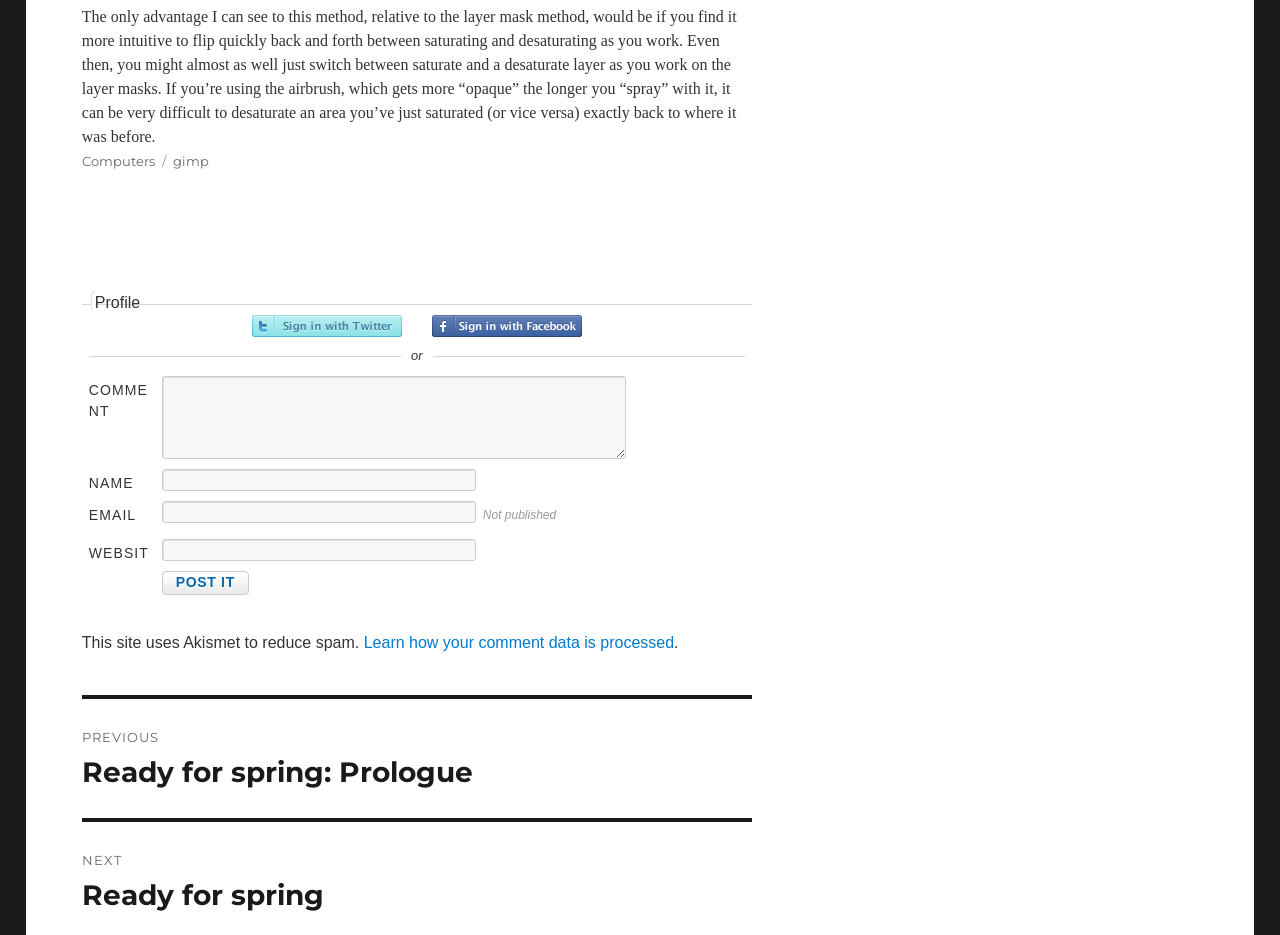Provide the bounding box coordinates of the HTML element this sentence describes: "name="submit" value="Post It"". The bounding box coordinates consist of four float numbers between 0 and 1, i.e., [left, top, right, bottom].

[0.126, 0.61, 0.194, 0.636]